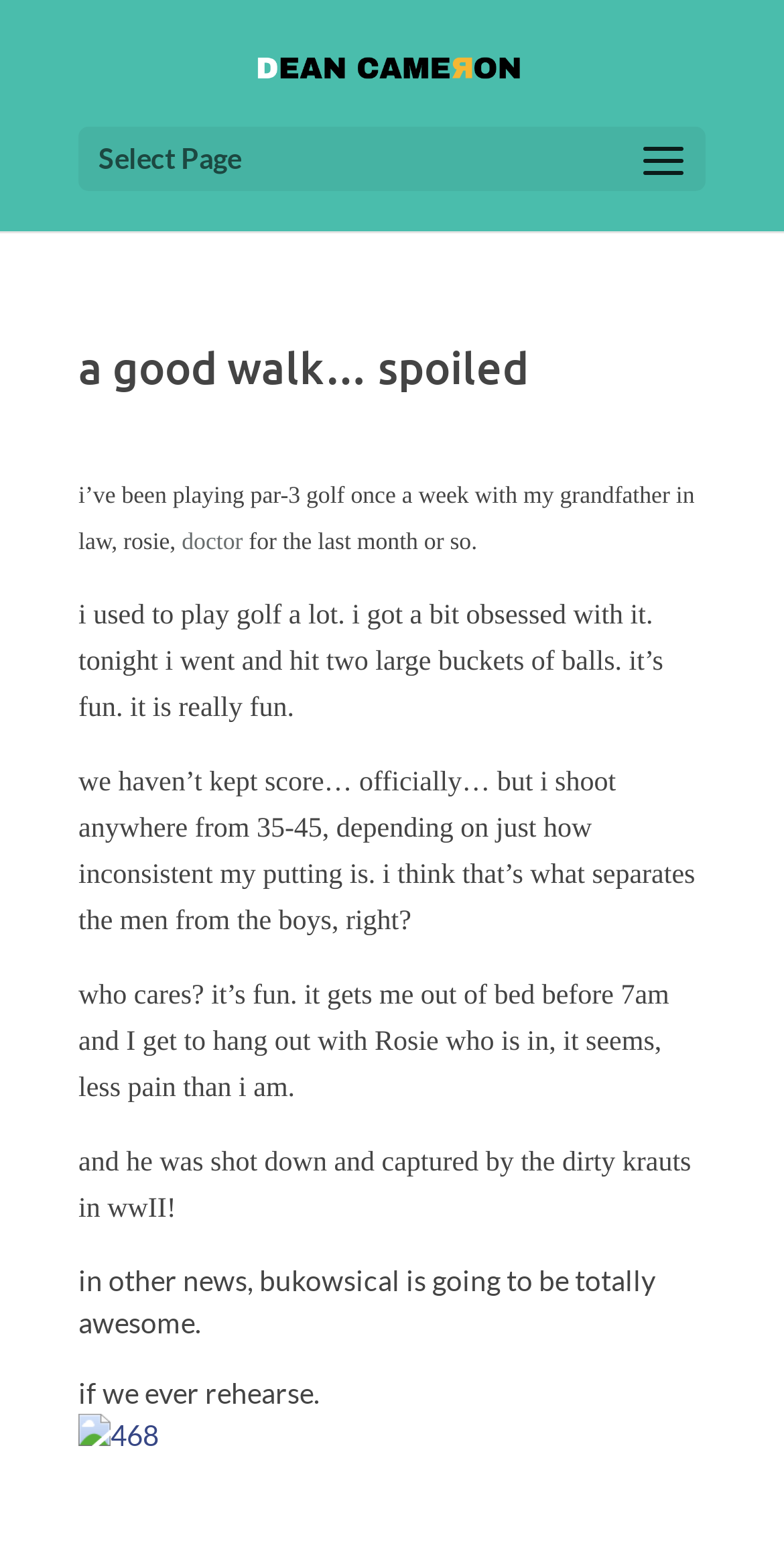What is the range of scores achieved by the author?
Please use the image to deliver a detailed and complete answer.

The range of scores achieved by the author is obtained from the text content of the article, which mentions 'i shoot anywhere from 35-45, depending on just how inconsistent my putting is'.